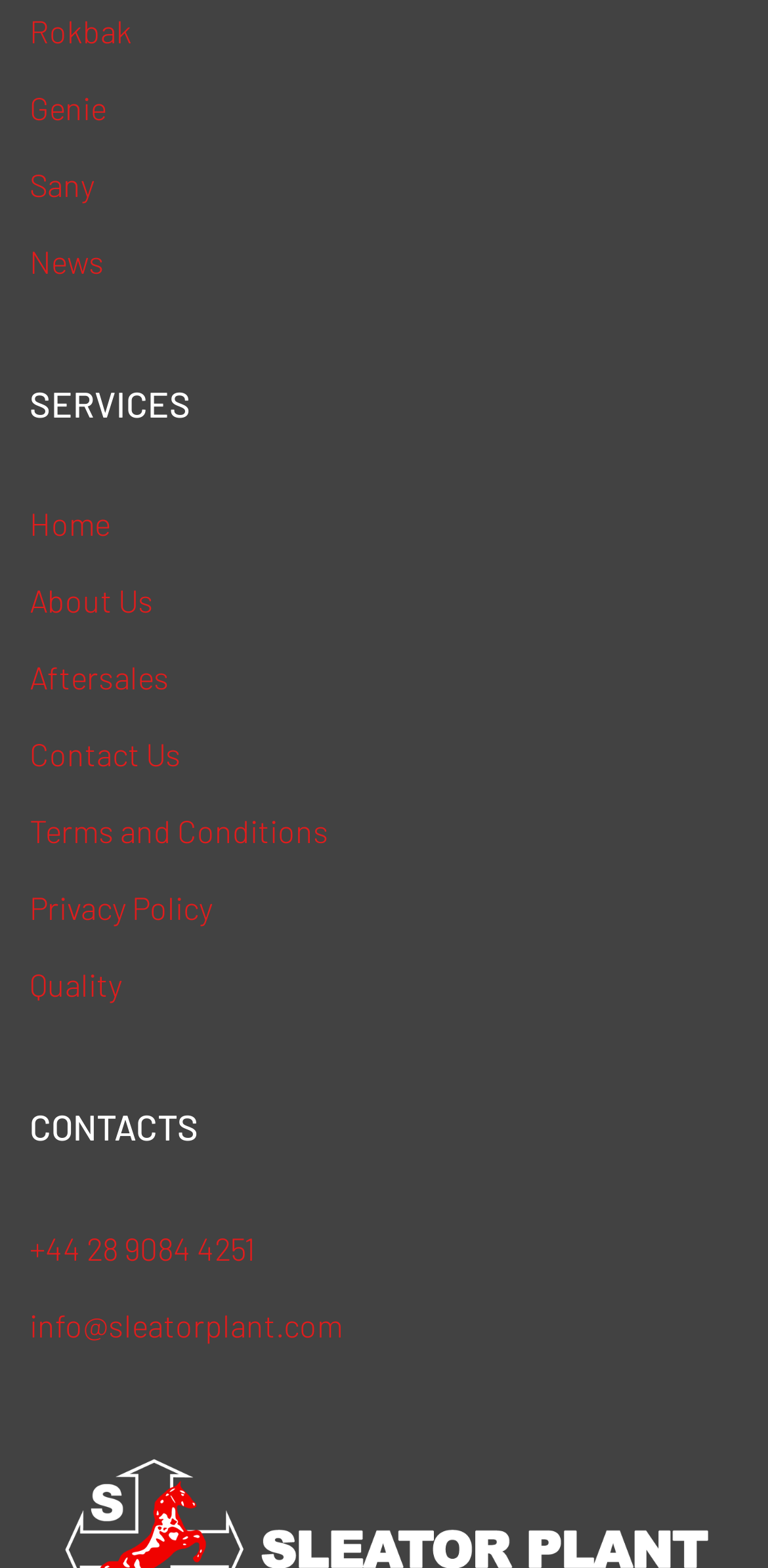Locate the UI element described as follows: "Home". Return the bounding box coordinates as four float numbers between 0 and 1 in the order [left, top, right, bottom].

[0.038, 0.322, 0.144, 0.346]